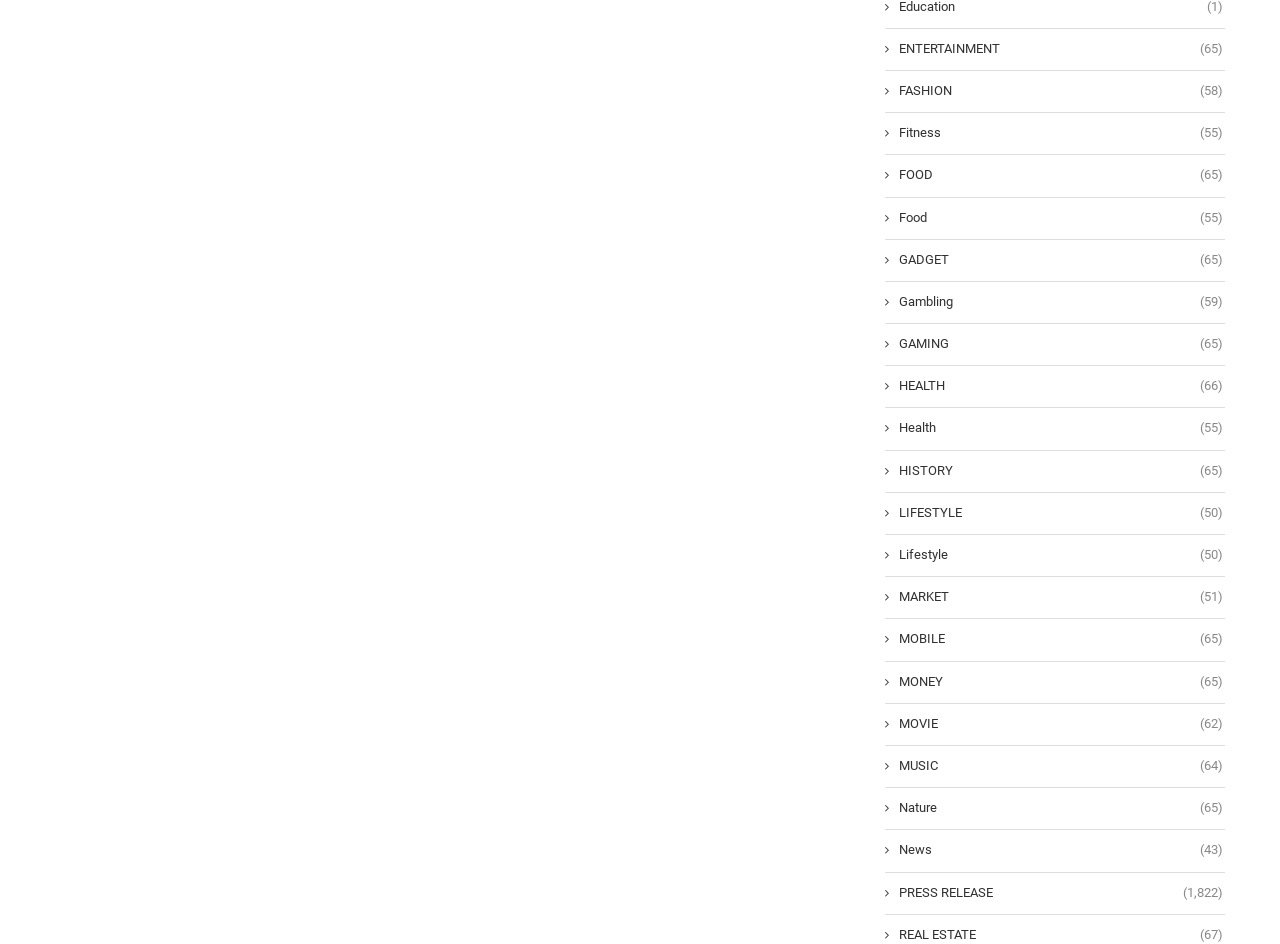Locate the coordinates of the bounding box for the clickable region that fulfills this instruction: "Browse ENTERTAINMENT".

[0.691, 0.042, 0.955, 0.061]